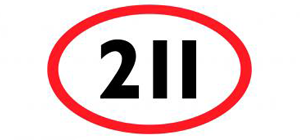What is the purpose of the 211 helpline service?
Please give a detailed and thorough answer to the question, covering all relevant points.

According to the caption, the 211 helpline service aims to simplify the process of finding help by connecting individuals with various community resources and support services, including social services, health resources, and crisis intervention.